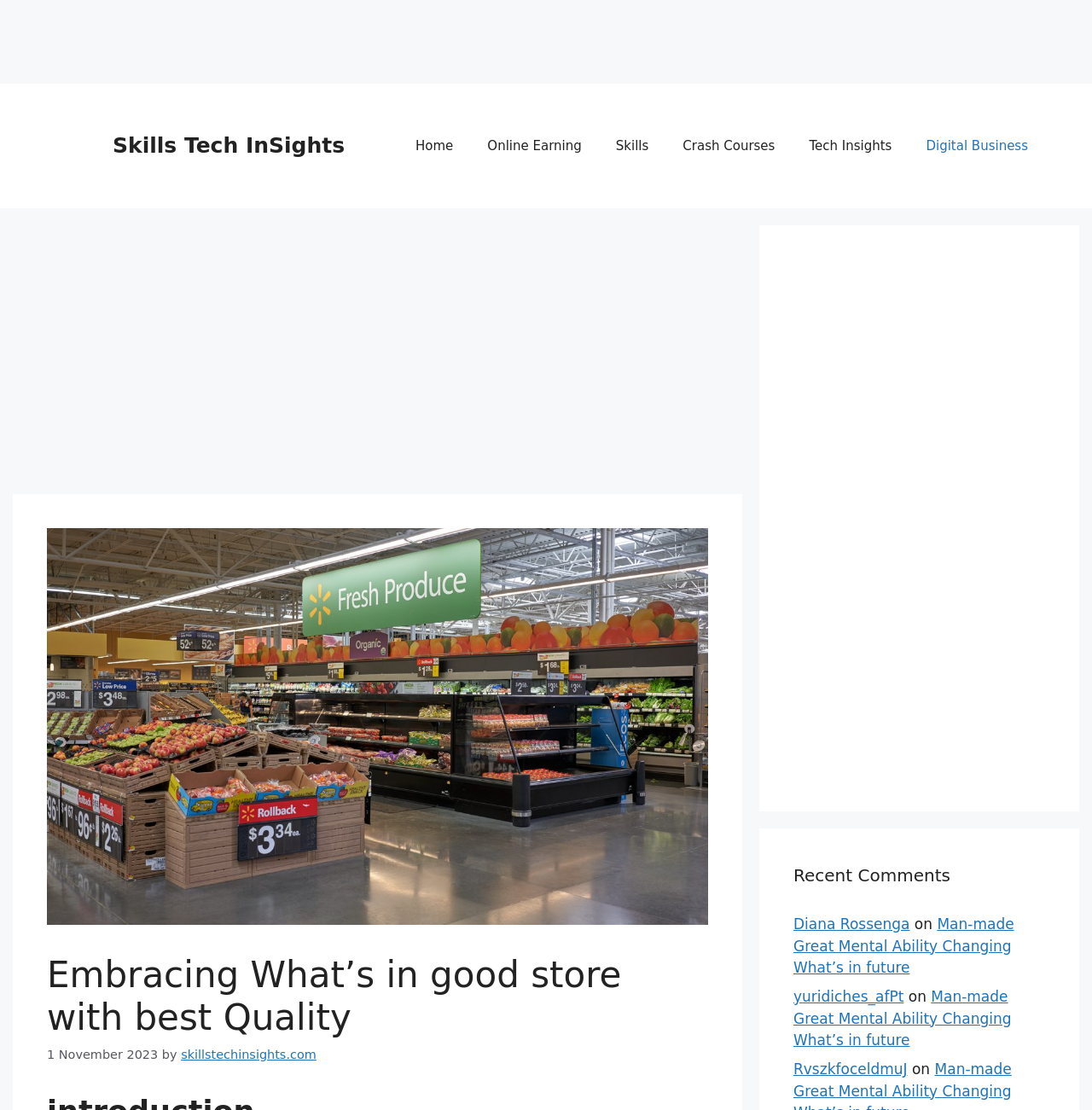Refer to the image and provide an in-depth answer to the question: 
How many main navigation links are there?

I counted the number of links in the primary navigation section, which includes 'Home', 'Online Earning', 'Skills', 'Crash Courses', 'Tech Insights', and 'Digital Business', totaling 6 links.